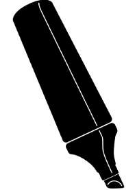Offer a detailed explanation of the image and its components.

The image features a black marker pen, illustrating one of the essential items recommended for an event survival kit. This marker is highlighted under the heading "Black Marker Pen," emphasizing its versatility in various scenarios. Not only is it a crucial part of a basic stationery toolkit, but it also serves multiple purposes, including labeling boxes and seamlessly covering up any imperfections on an exhibition stand or staff items. Its utility makes it a must-have for anyone attending events, exhibitions, or festivals, where quick and efficient organization is key to success.